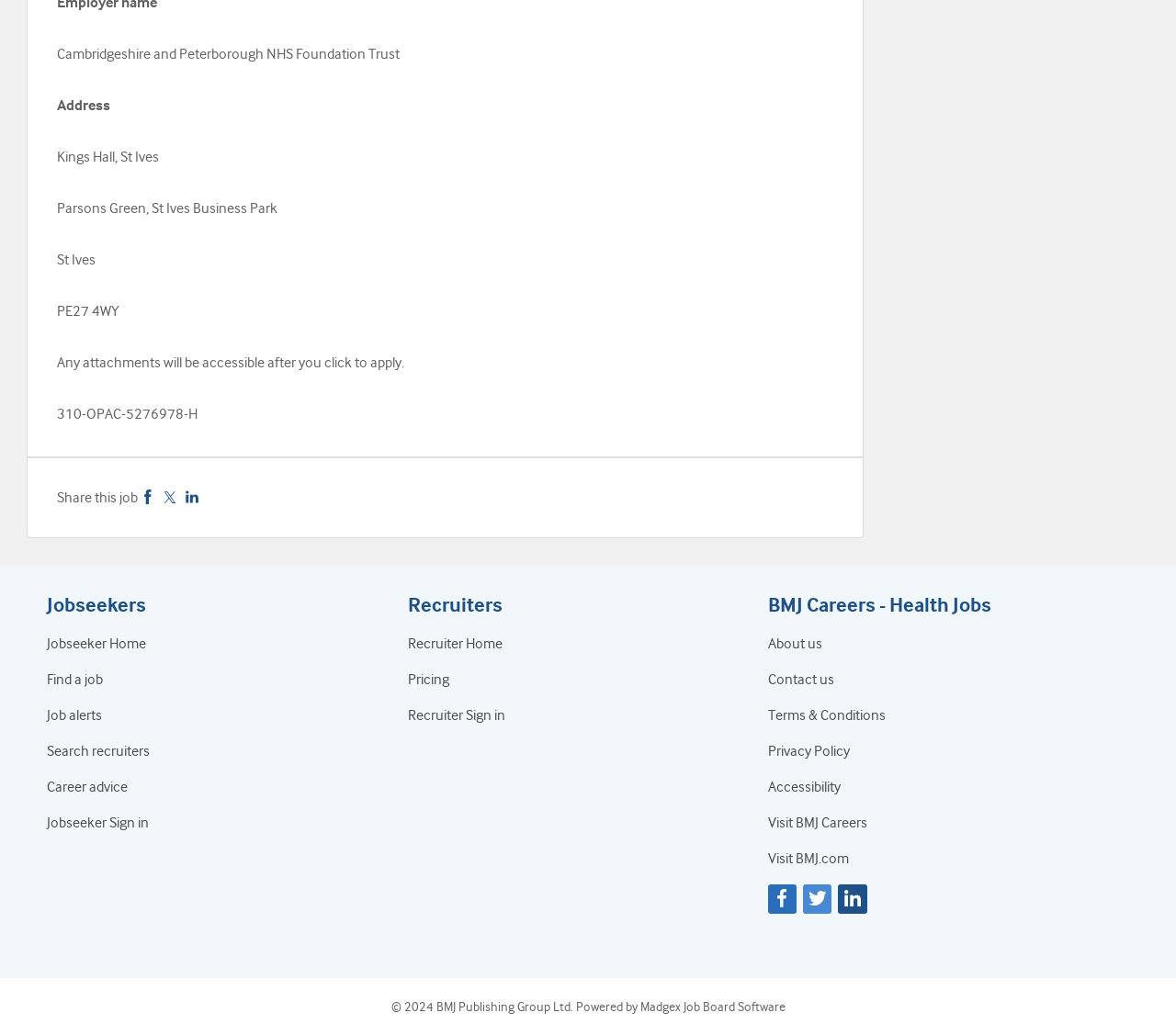Locate the bounding box of the UI element based on this description: "Privacy Policy". Provide four float numbers between 0 and 1 as [left, top, right, bottom].

[0.653, 0.718, 0.723, 0.734]